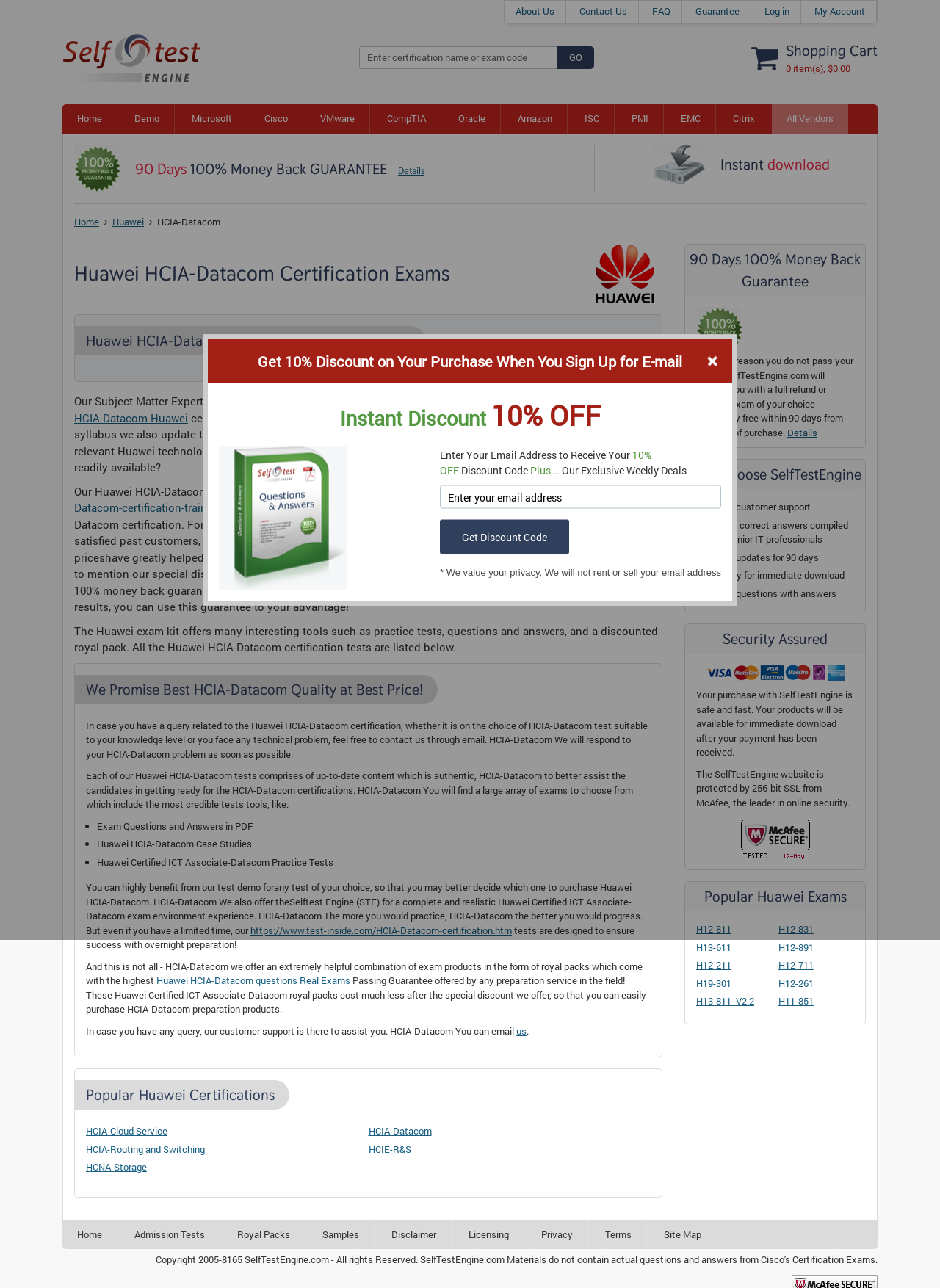Specify the bounding box coordinates of the area to click in order to follow the given instruction: "Enter certification name or exam code in the search box."

[0.382, 0.036, 0.593, 0.054]